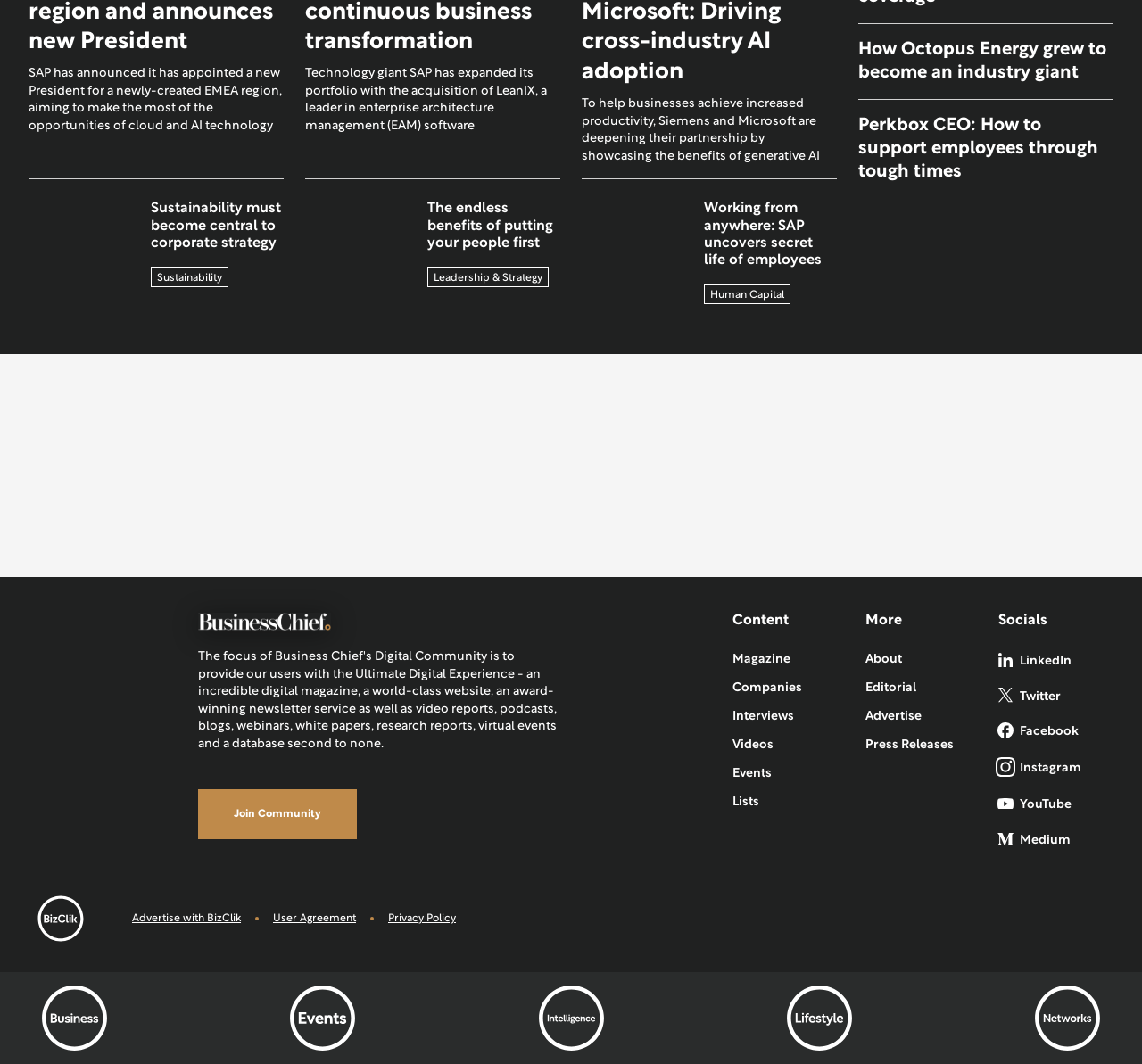Provide a brief response to the question using a single word or phrase: 
How many social media links are there?

5